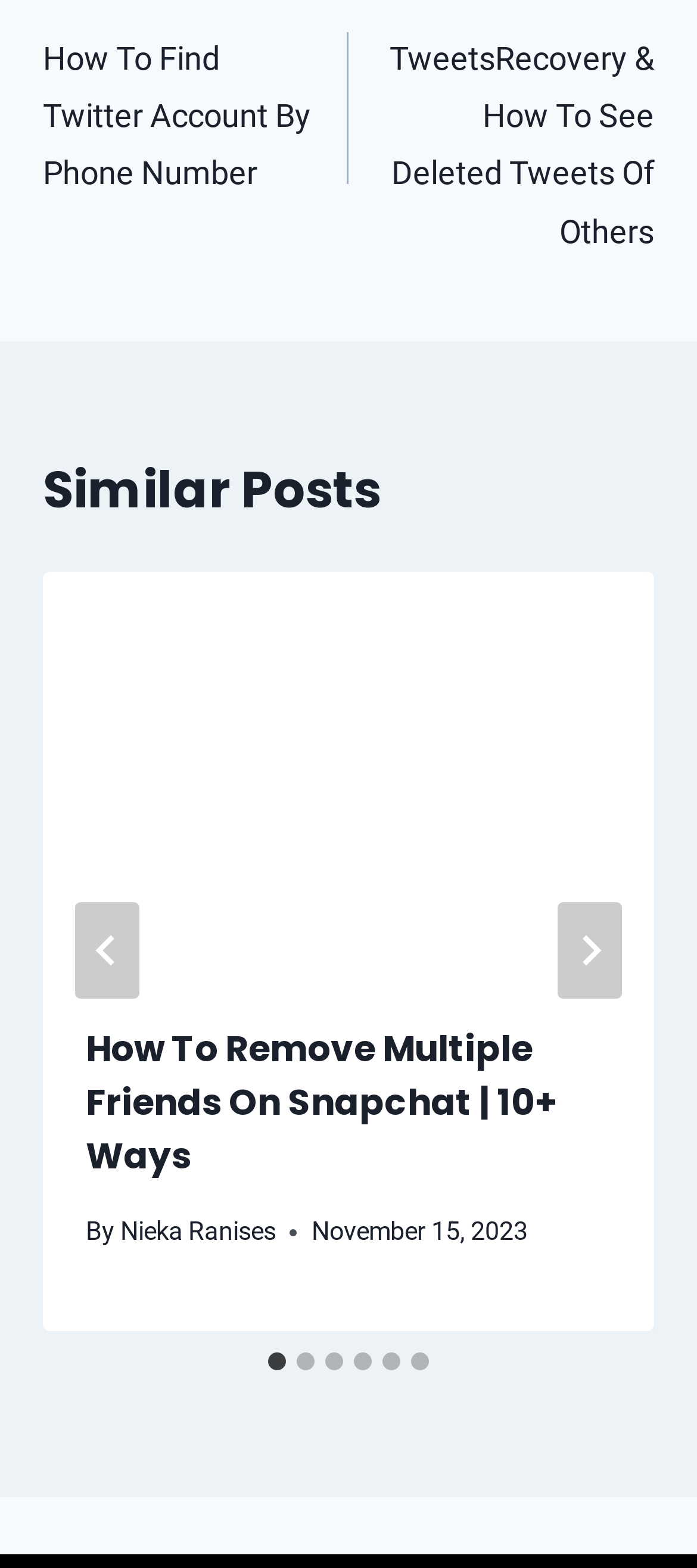Provide the bounding box coordinates of the UI element that matches the description: "aria-label="Next"".

[0.8, 0.576, 0.892, 0.637]